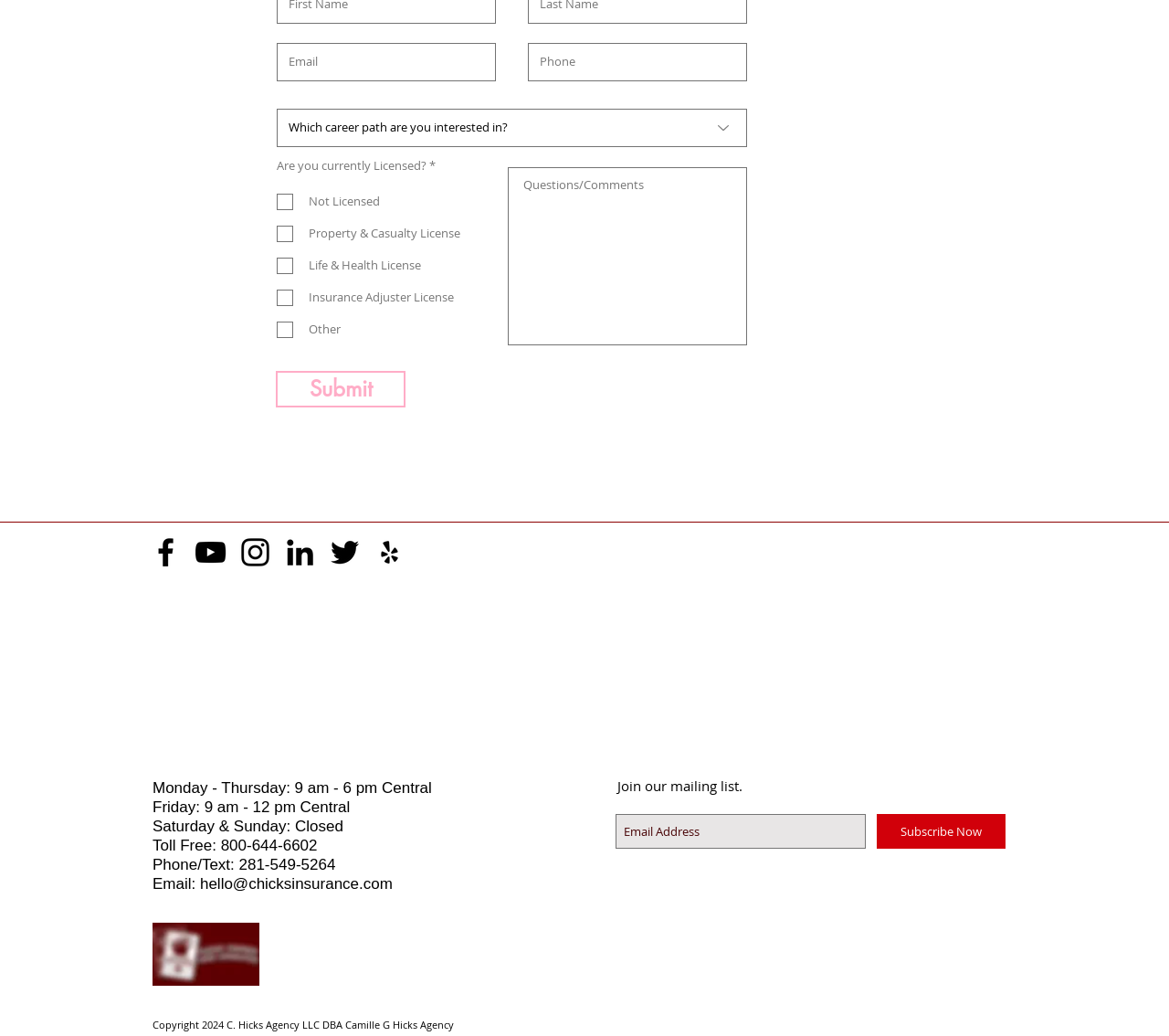What is the required information to submit?
Provide a one-word or short-phrase answer based on the image.

Email